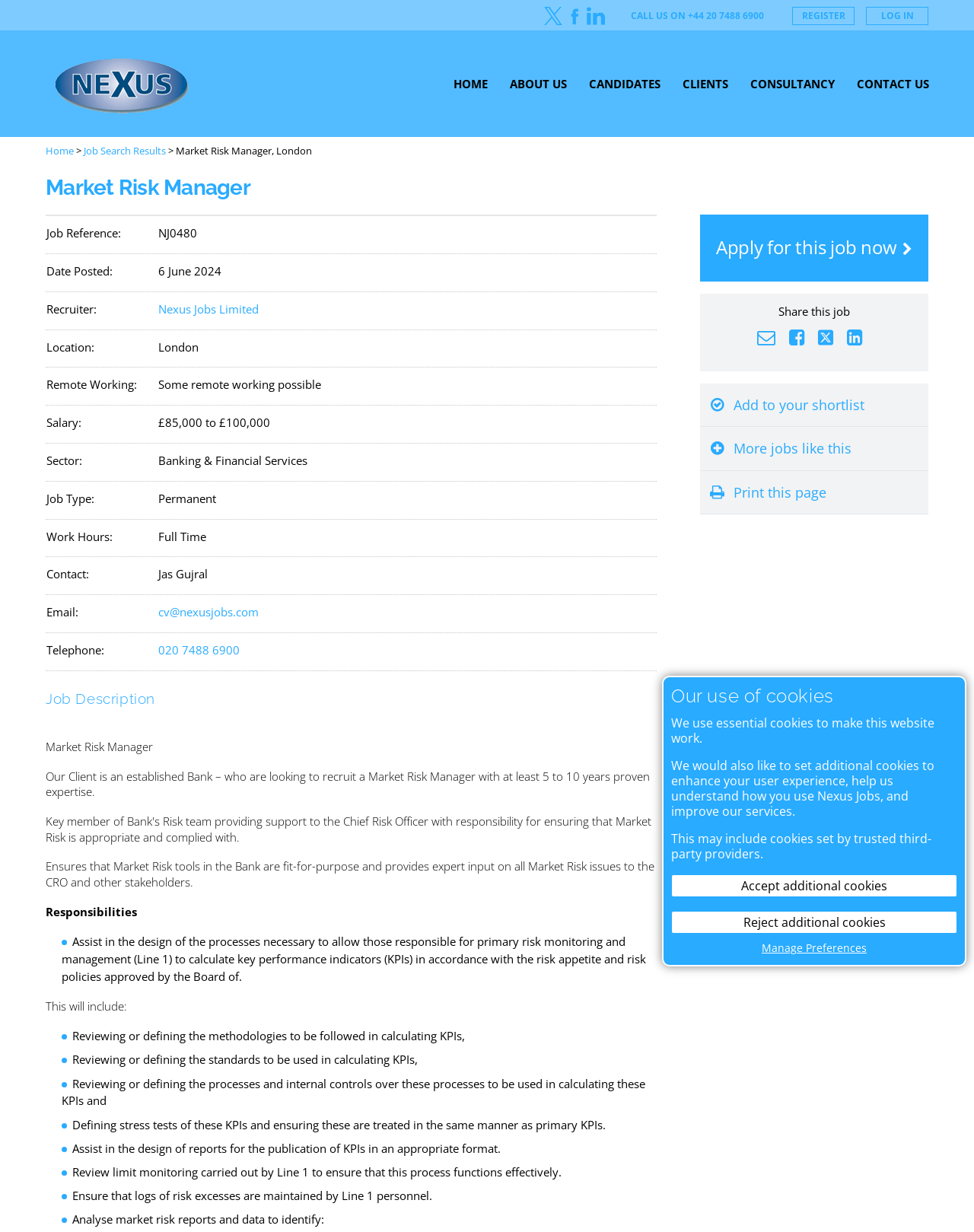Determine the bounding box coordinates for the area that needs to be clicked to fulfill this task: "Email this job". The coordinates must be given as four float numbers between 0 and 1, i.e., [left, top, right, bottom].

[0.777, 0.266, 0.796, 0.281]